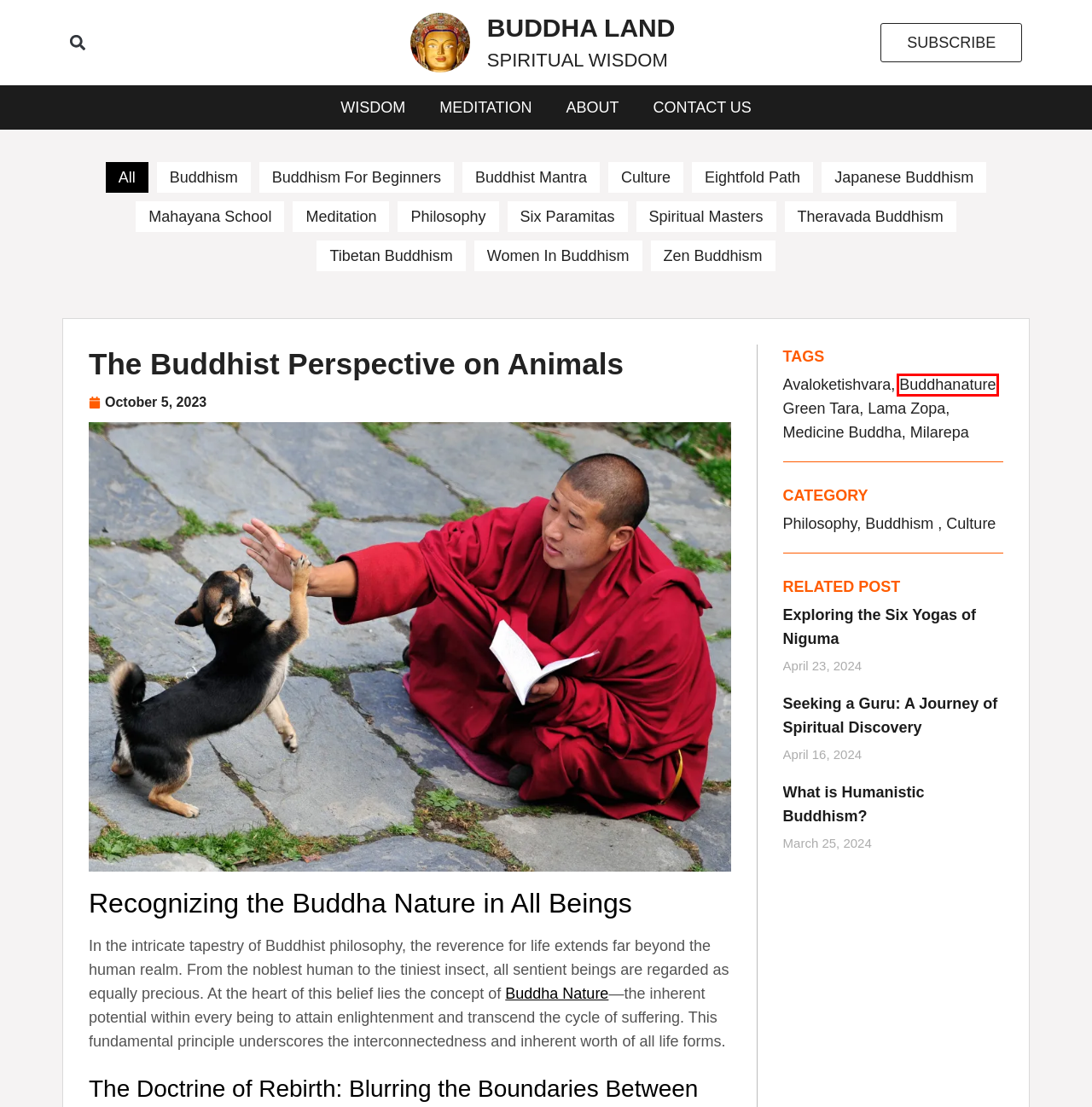Evaluate the webpage screenshot and identify the element within the red bounding box. Select the webpage description that best fits the new webpage after clicking the highlighted element. Here are the candidates:
A. Buddhism Archives - Buddha Land
B. Avaloketishvara Archives - Buddha Land
C. Buddhanature Archives - Buddha Land
D. Contact us - Buddha Land
E. Spiritual Masters Archives - Buddha Land
F. Six Paramitas Archives - Buddha Land
G. Eightfold Path Archives - Buddha Land
H. Theravada Buddhism Archives - Buddha Land

C